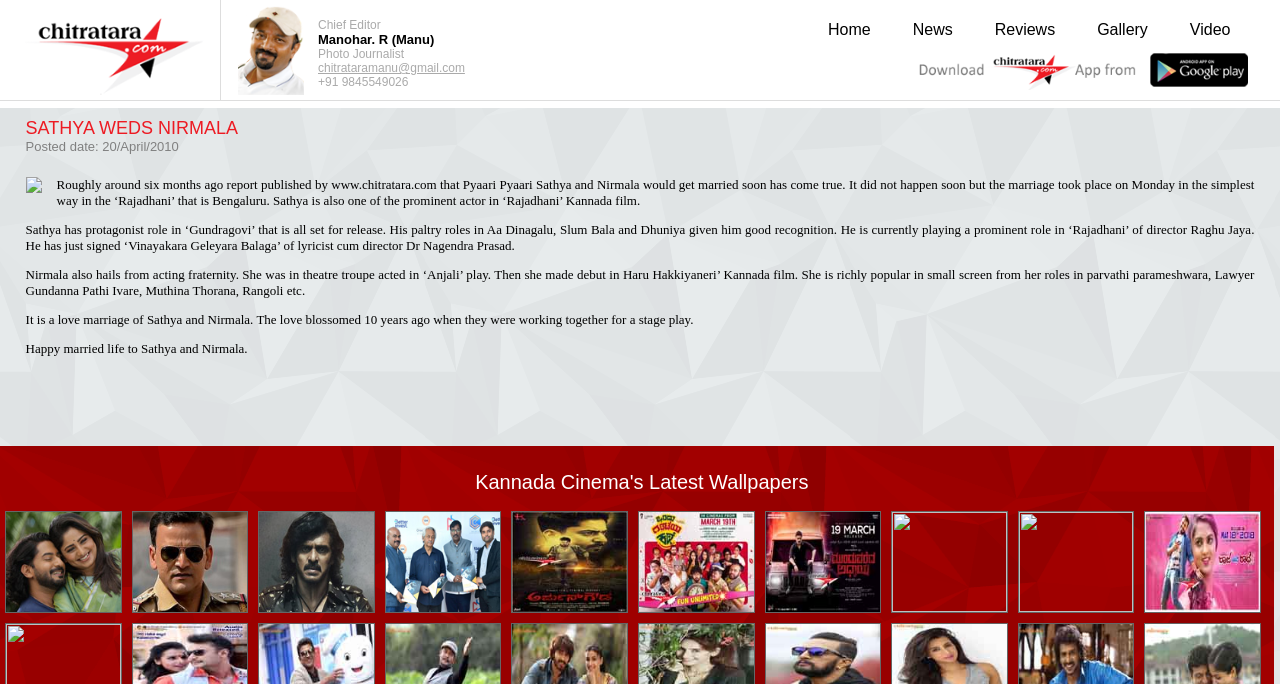Locate the coordinates of the bounding box for the clickable region that fulfills this instruction: "Contact the chief editor via email".

[0.248, 0.089, 0.363, 0.11]